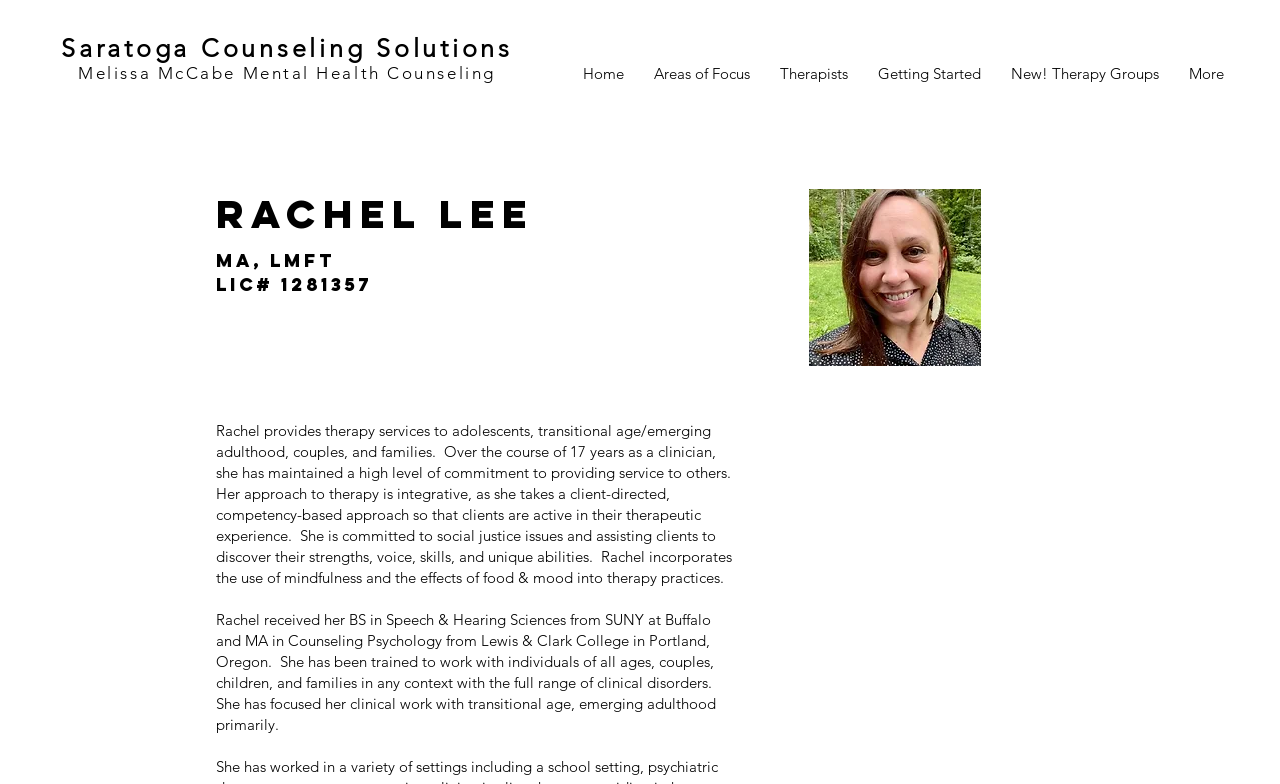Explain in detail what you observe on this webpage.

The webpage is about Rachel Lee, a licensed therapist. At the top left, there are two links to other counseling services: Saratoga Counseling Solutions and Melissa McCabe Mental Health Counseling. 

To the right of these links, there is a navigation menu labeled "Site" that contains five links: Home, Areas of Focus, Therapists, Getting Started, and New! Therapy Groups, followed by a "More" option. 

Below the navigation menu, there is a heading with Rachel Lee's name, followed by her title and license number. Next to this heading, there is a large image of Rachel Lee. 

Below the image, there are two paragraphs of text that describe Rachel's therapy services and approach. The first paragraph explains that she provides therapy to adolescents, couples, and families, and that her approach is integrative and client-directed. The second paragraph describes her education and training, including her BS in Speech & Hearing Sciences and MA in Counseling Psychology.